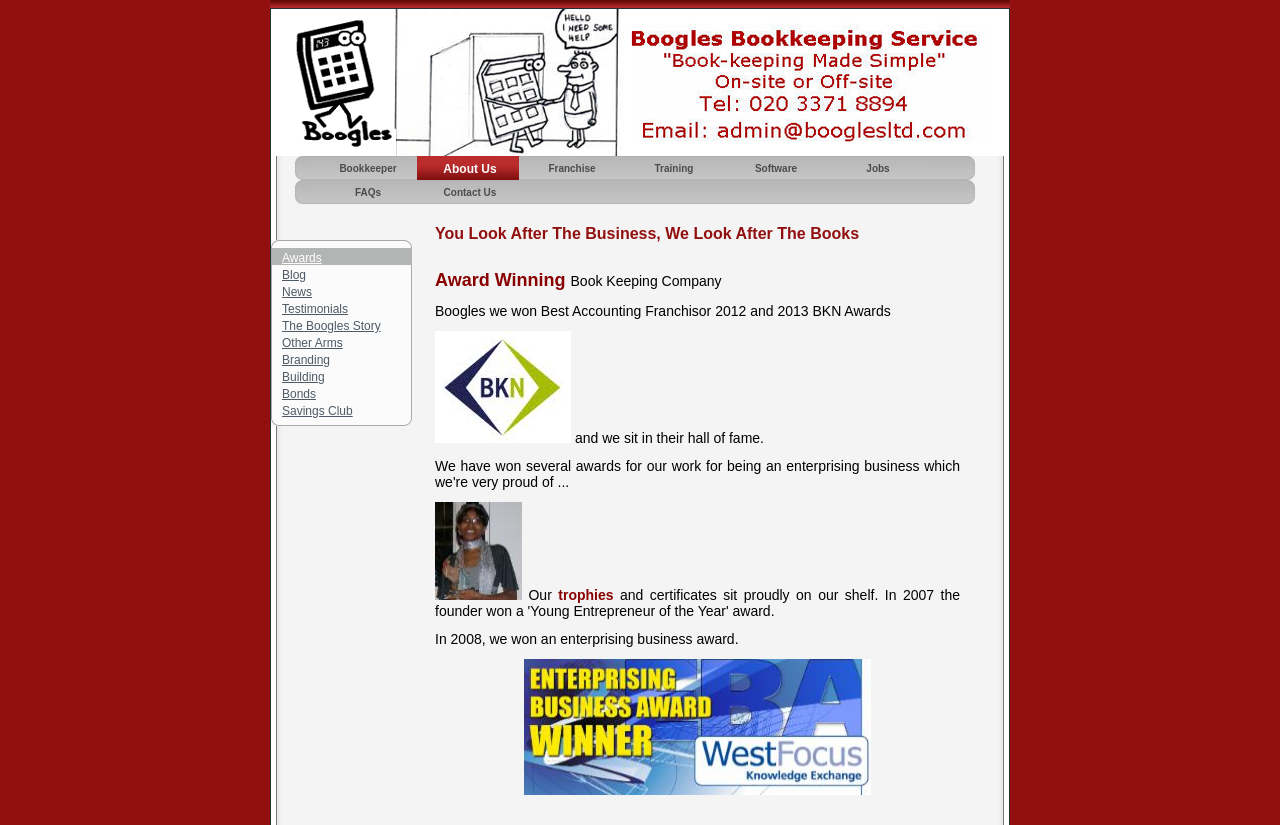Find the bounding box coordinates of the clickable region needed to perform the following instruction: "Check Awards". The coordinates should be provided as four float numbers between 0 and 1, i.e., [left, top, right, bottom].

[0.212, 0.301, 0.322, 0.321]